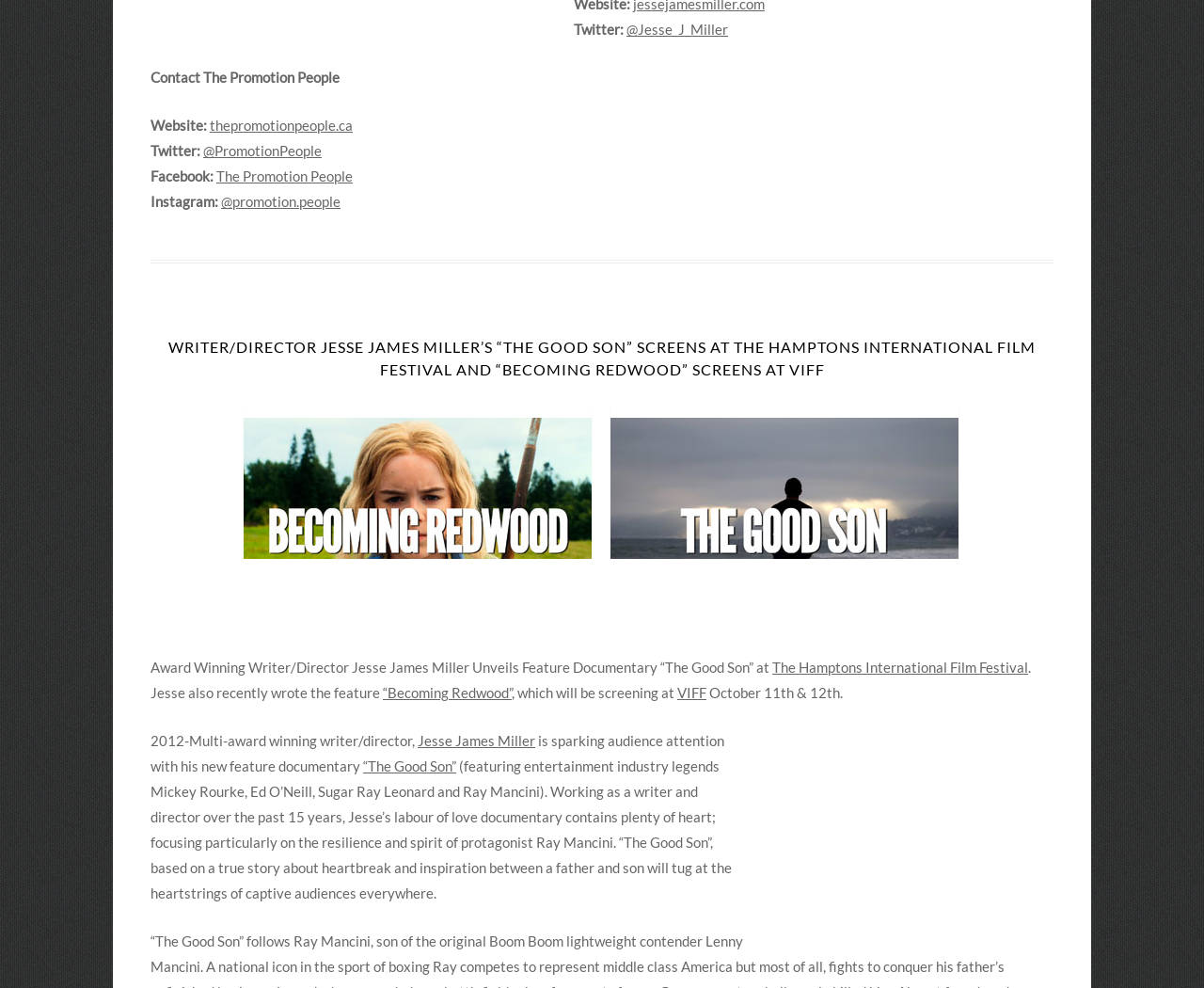What is the name of the feature documentary by Jesse James Miller?
Your answer should be a single word or phrase derived from the screenshot.

The Good Son